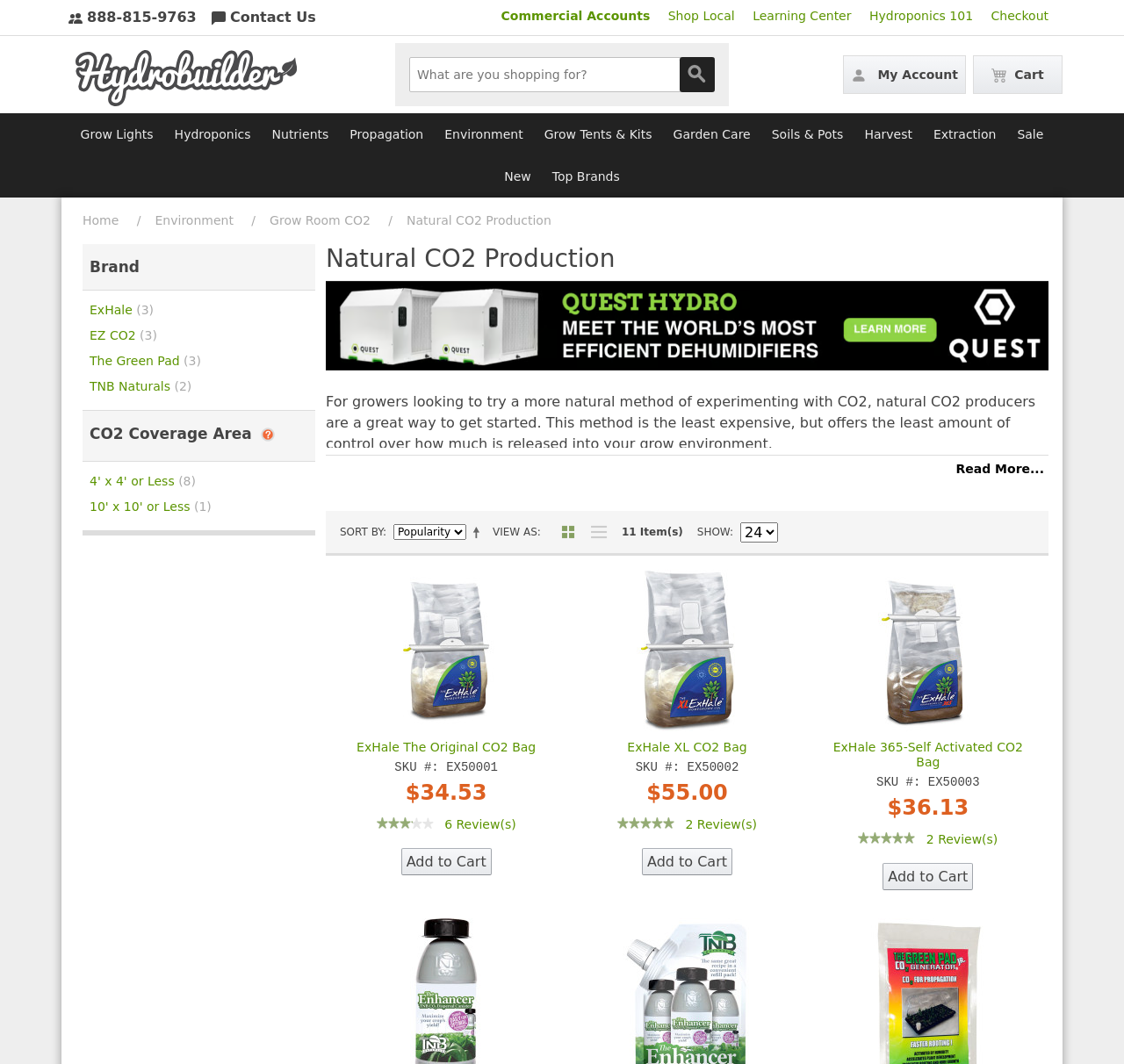Based on the element description: "EZ CO2 (3)", identify the bounding box coordinates for this UI element. The coordinates must be four float numbers between 0 and 1, listed as [left, top, right, bottom].

[0.08, 0.304, 0.271, 0.328]